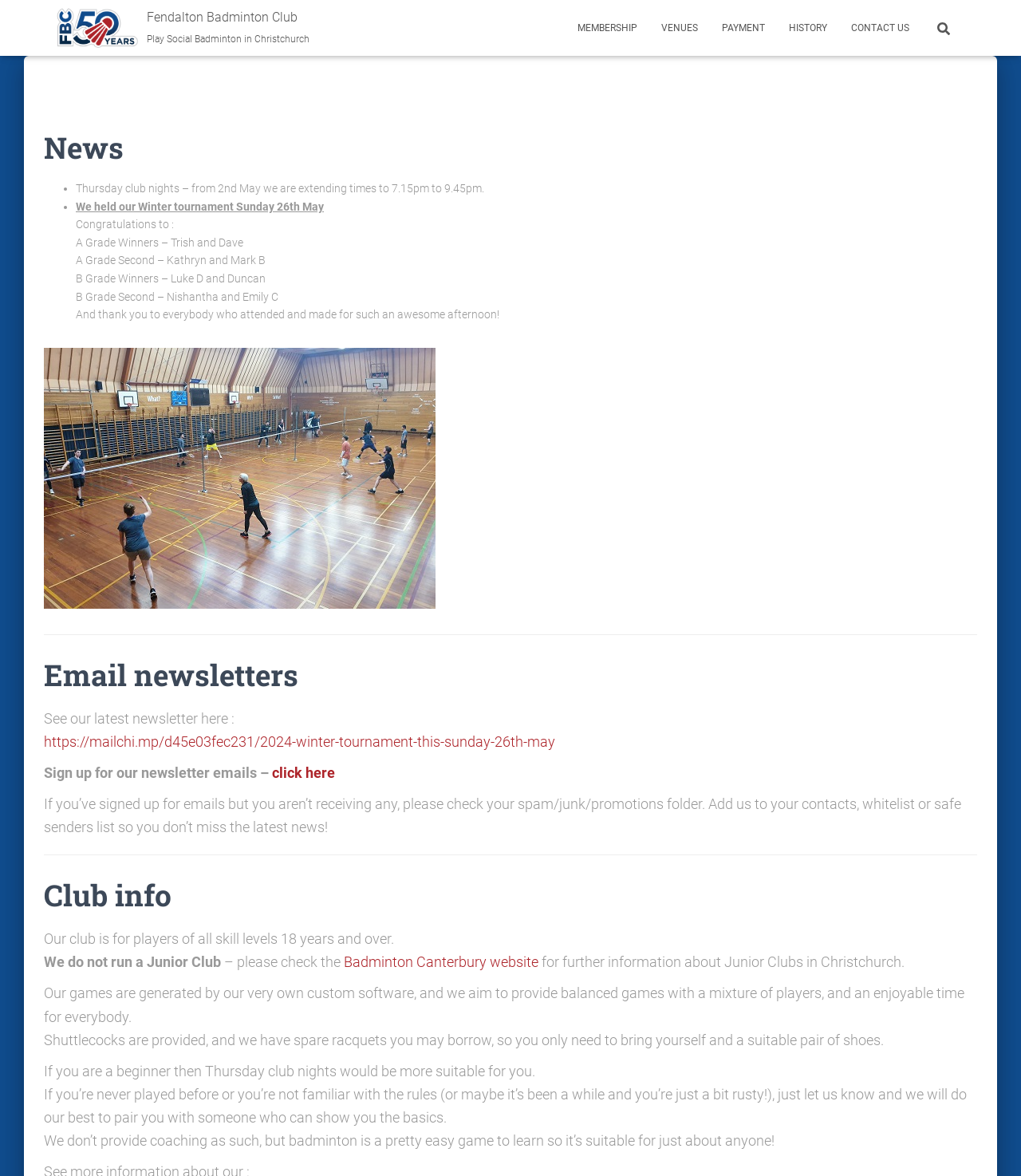Locate the bounding box coordinates of the item that should be clicked to fulfill the instruction: "Search for something".

[0.906, 0.007, 0.914, 0.043]